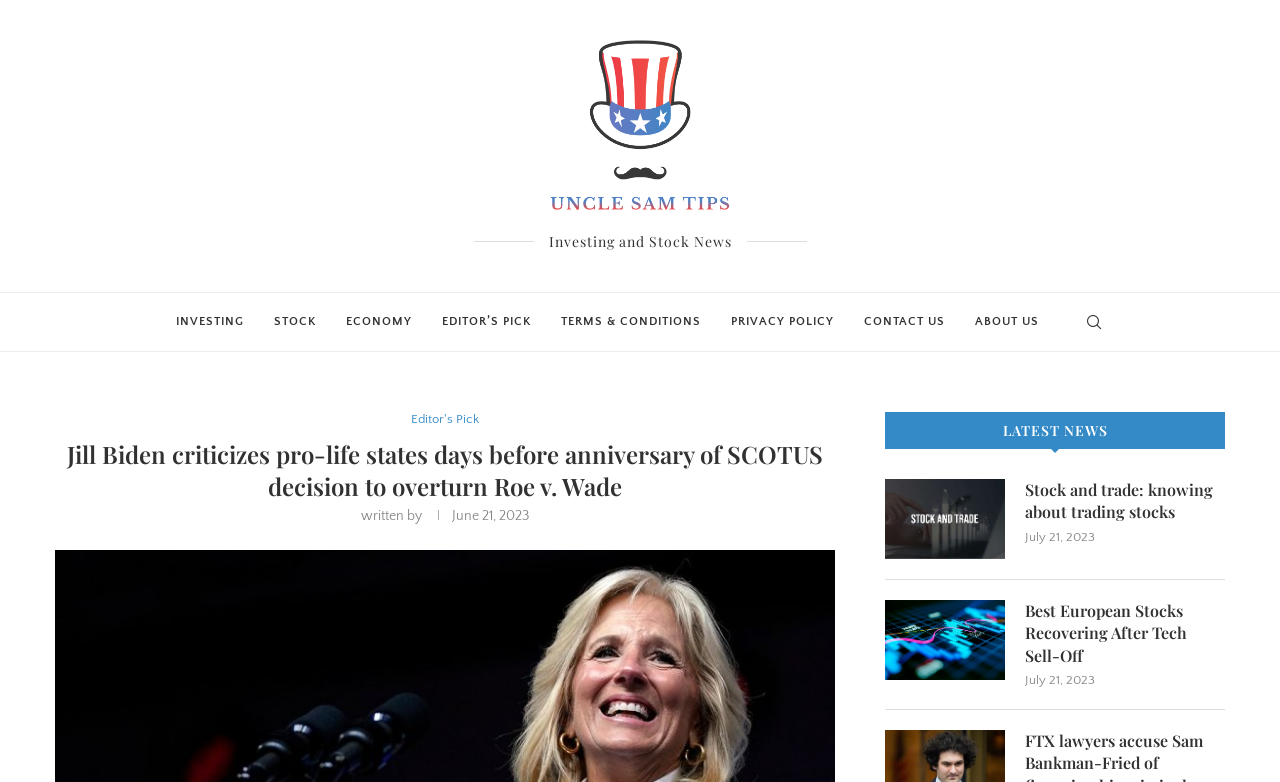What is the date of the article 'Stock and trade: knowing about trading stocks'?
Using the information from the image, give a concise answer in one word or a short phrase.

July 21, 2023